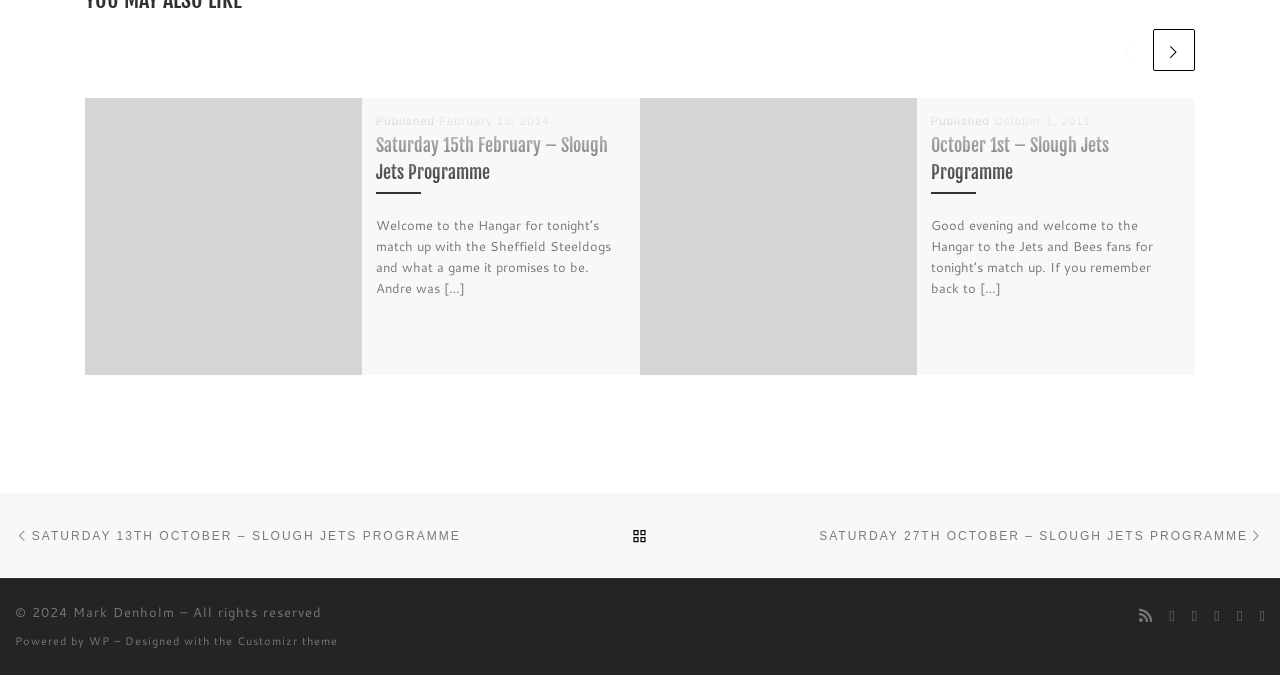Bounding box coordinates are to be given in the format (top-left x, top-left y, bottom-right x, bottom-right y). All values must be floating point numbers between 0 and 1. Provide the bounding box coordinate for the UI element described as: Mark Denholm

[0.057, 0.893, 0.137, 0.92]